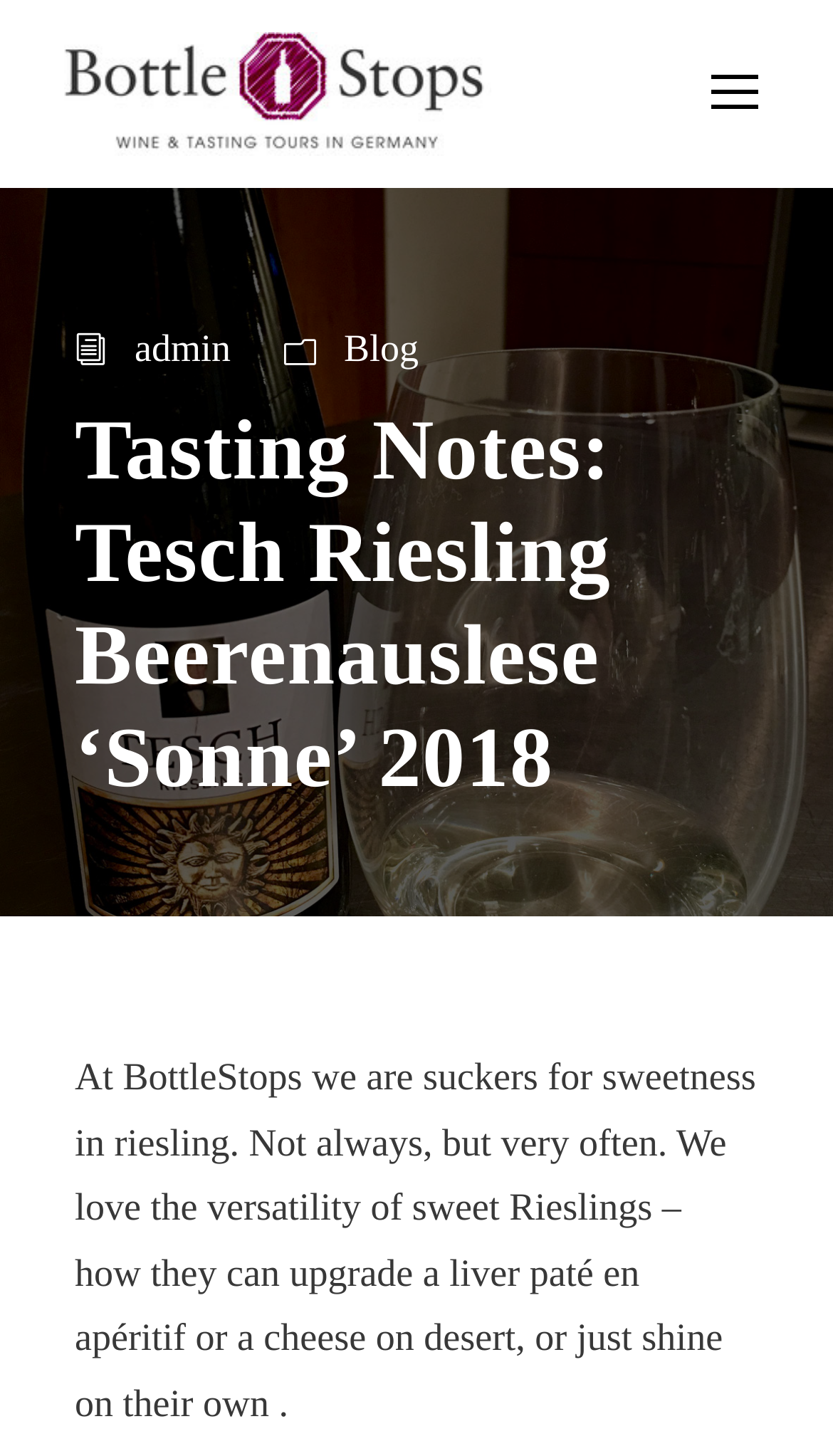Predict the bounding box coordinates of the UI element that matches this description: "title="BottleStops"". The coordinates should be in the format [left, top, right, bottom] with each value between 0 and 1.

[0.077, 0.047, 0.59, 0.076]